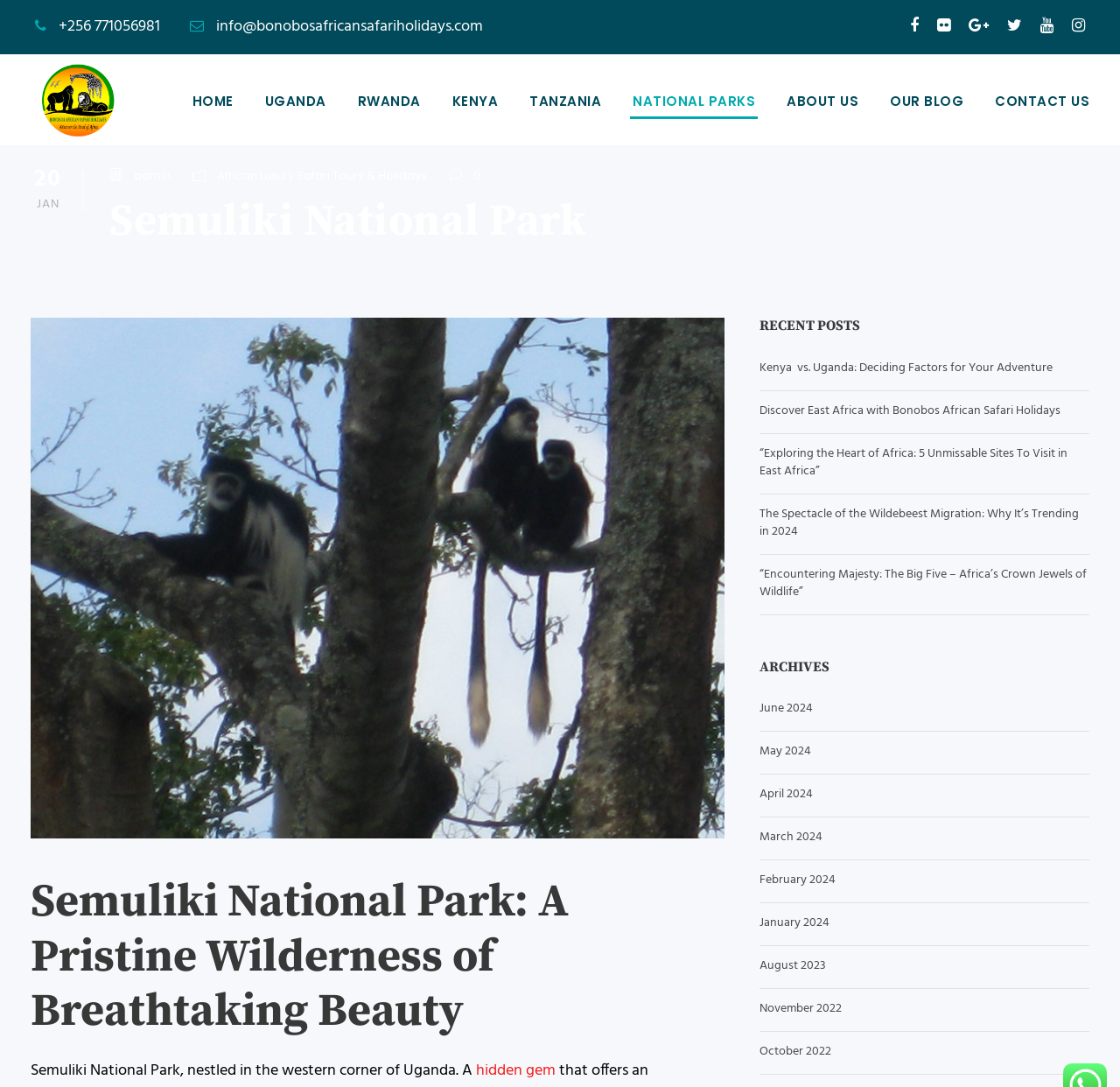What is the email address of Bonobos African Safari Holidays?
Carefully analyze the image and provide a detailed answer to the question.

I found the email address by looking at the top section of the webpage, where the contact information is usually displayed. The StaticText element with the text 'info@bonobosafricansafariholidays.com' is likely the email address of the company.